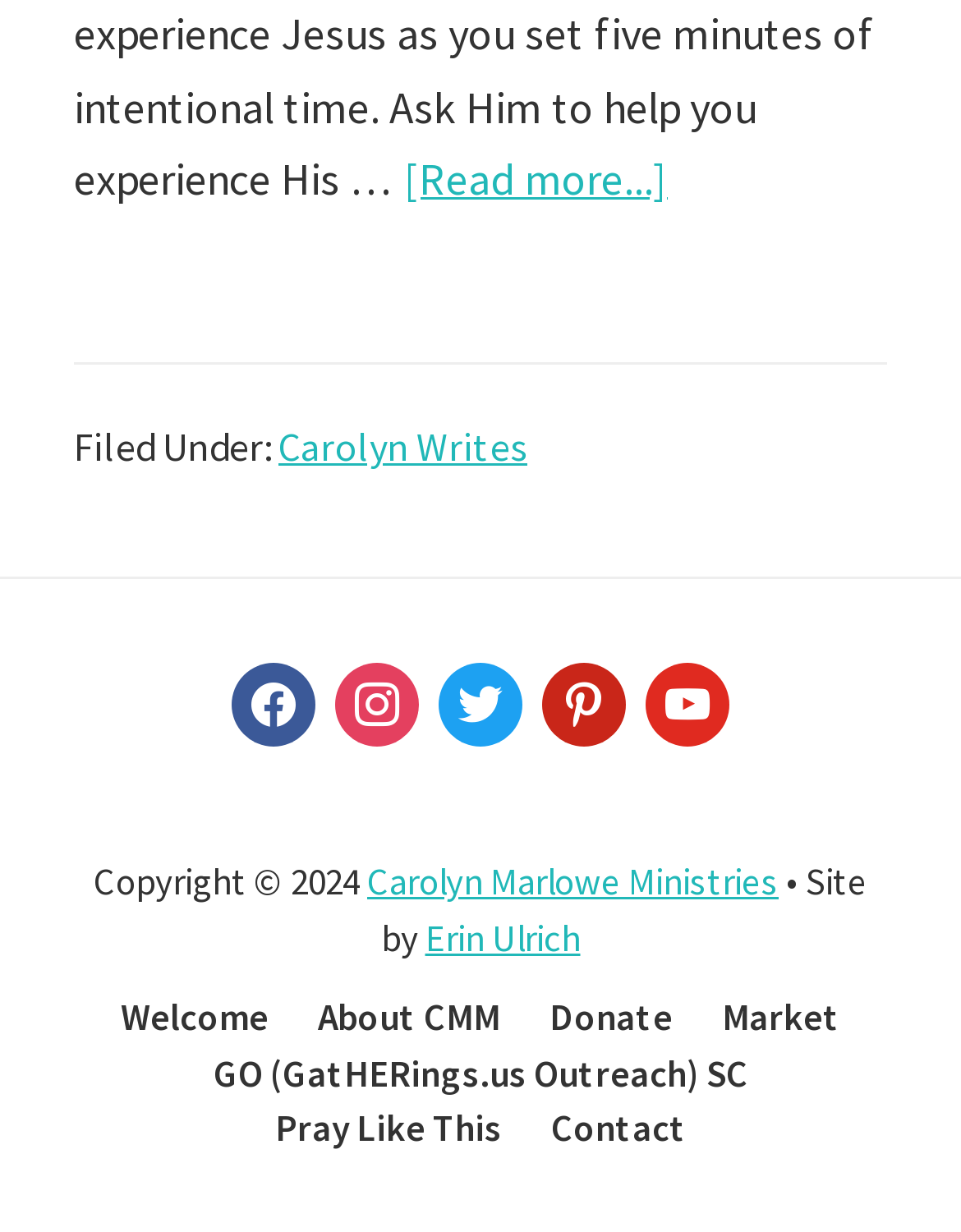Find the bounding box coordinates for the area that must be clicked to perform this action: "Go to Welcome page".

[0.126, 0.804, 0.279, 0.849]